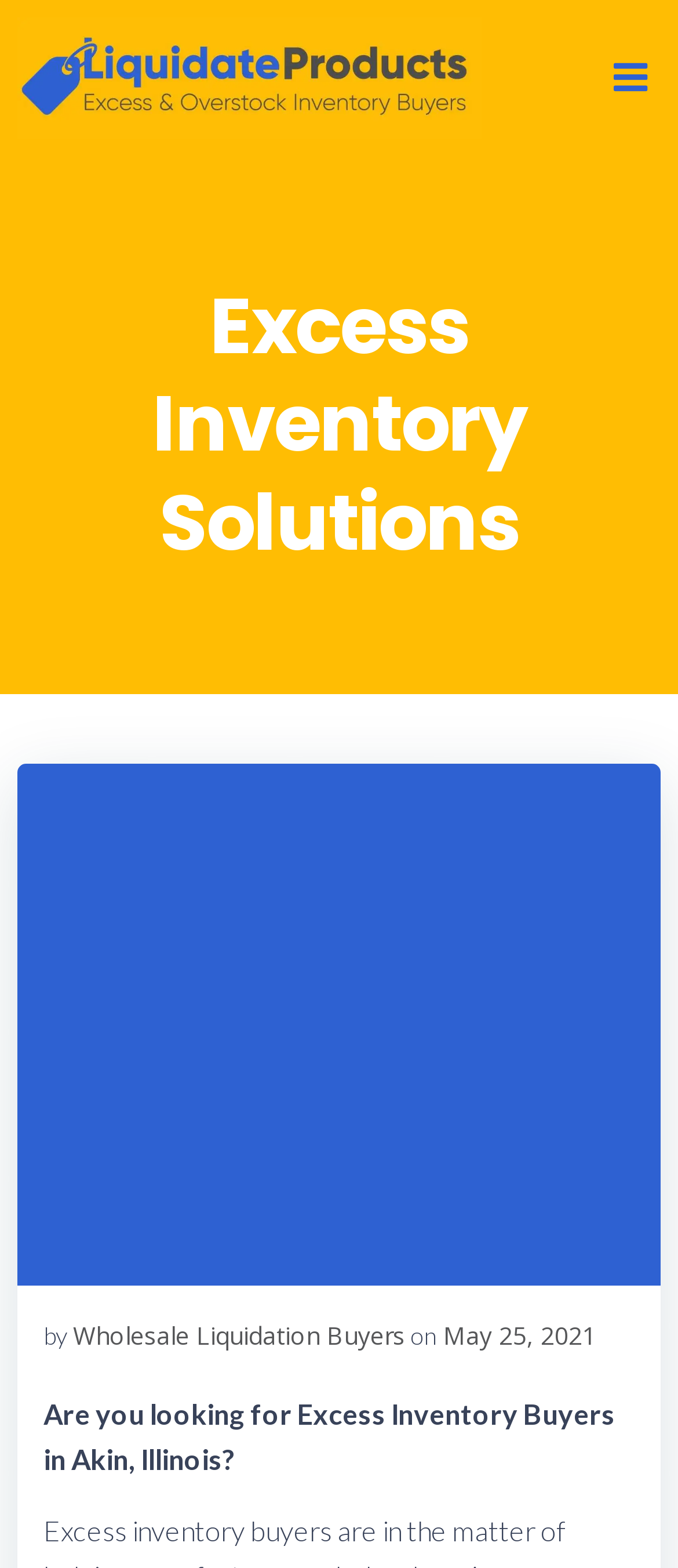Generate the text of the webpage's primary heading.

Excess Inventory Solutions